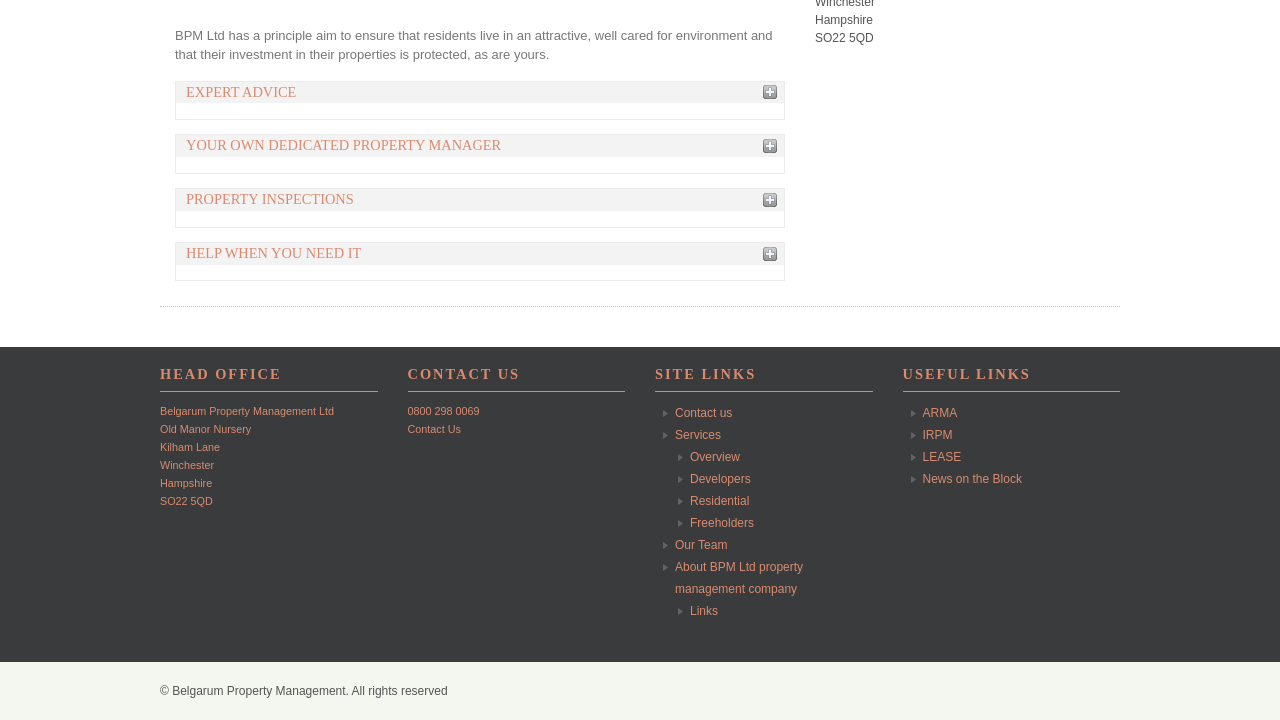Please determine the bounding box of the UI element that matches this description: Contact us. The coordinates should be given as (top-left x, top-left y, bottom-right x, bottom-right y), with all values between 0 and 1.

[0.527, 0.564, 0.572, 0.584]